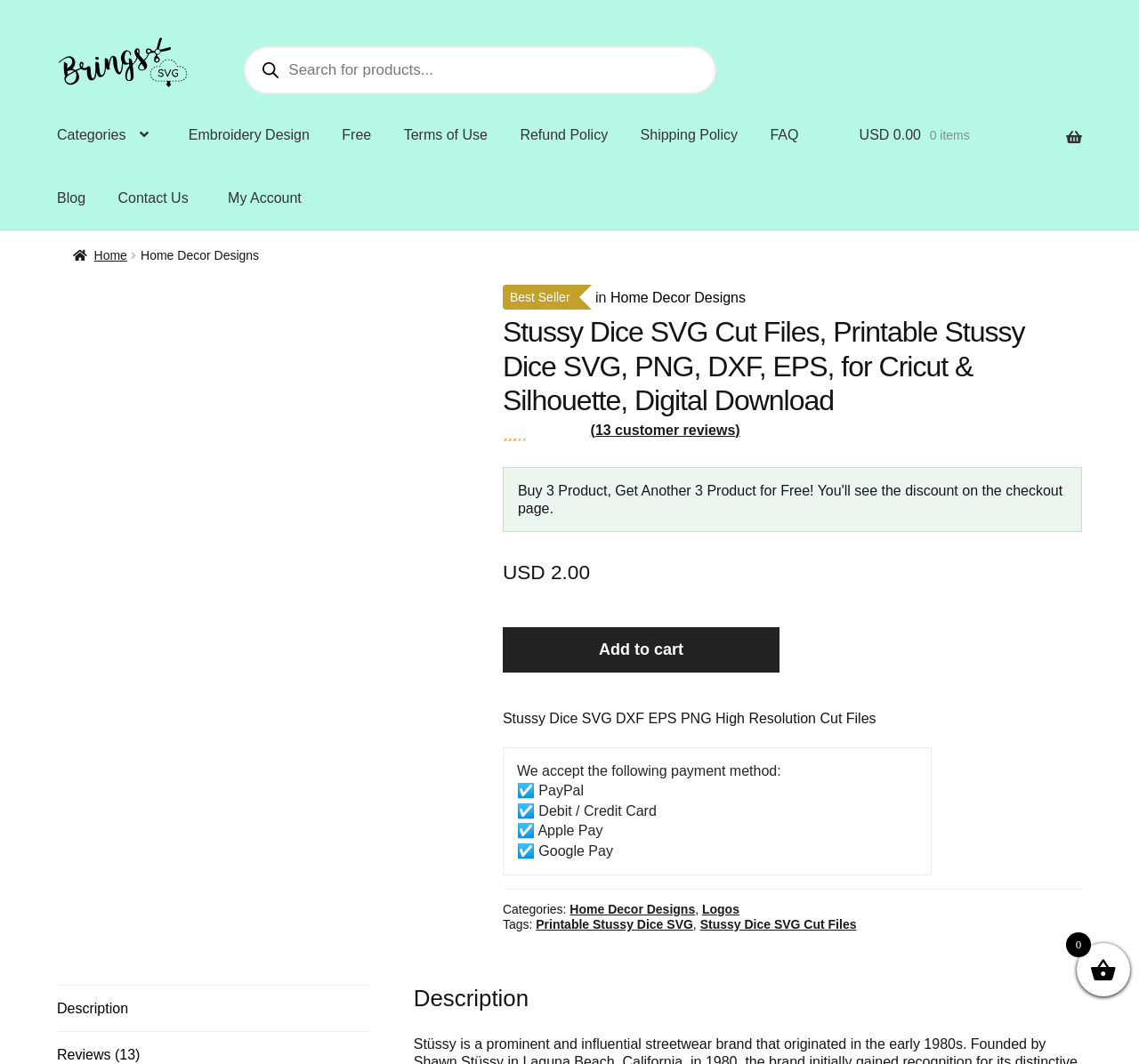Determine the bounding box for the UI element as described: "(13 customer reviews)". The coordinates should be represented as four float numbers between 0 and 1, formatted as [left, top, right, bottom].

[0.518, 0.397, 0.65, 0.411]